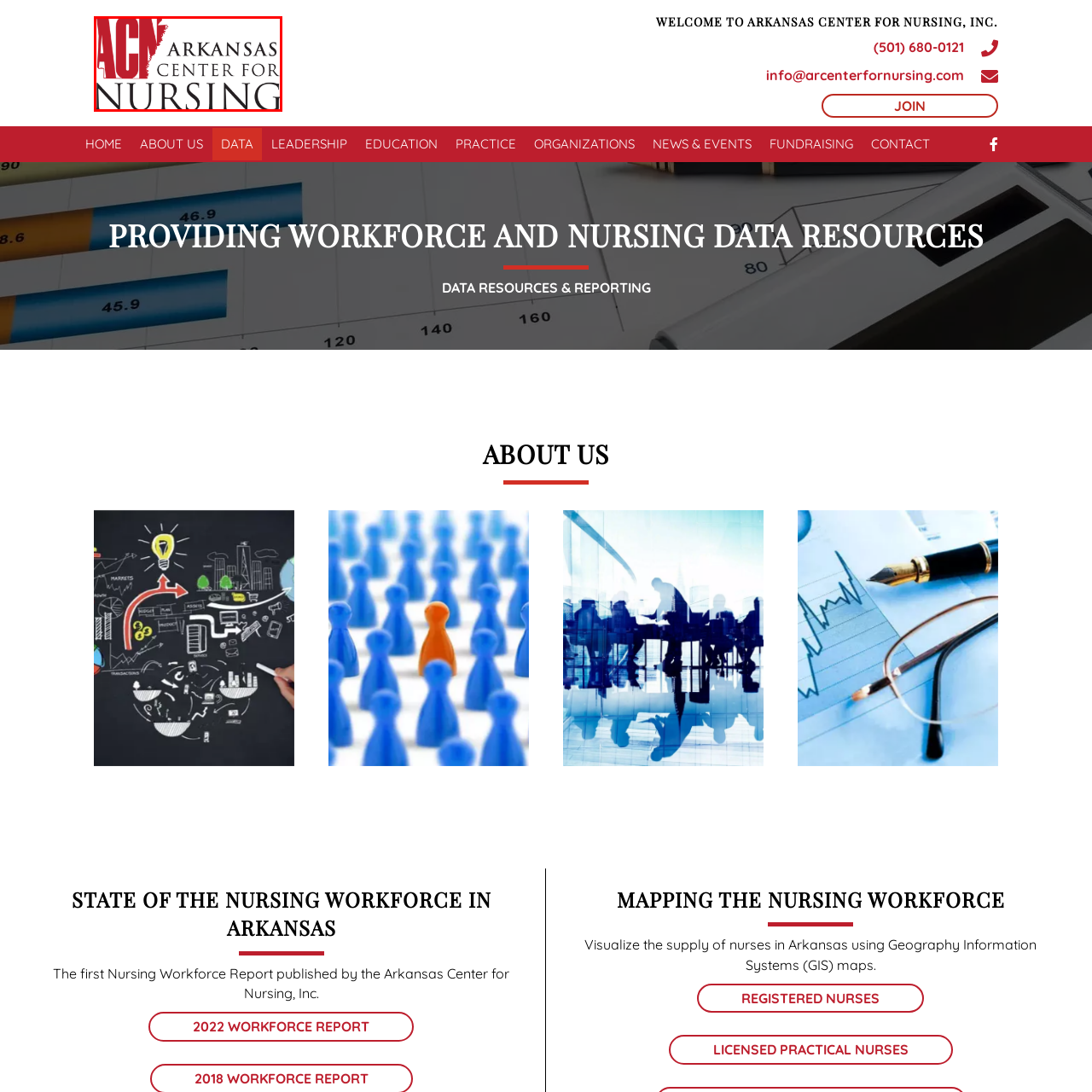What is the primary focus of the Arkansas Center for Nursing?
Focus on the area within the red boundary in the image and answer the question with one word or a short phrase.

Nursing in Arkansas